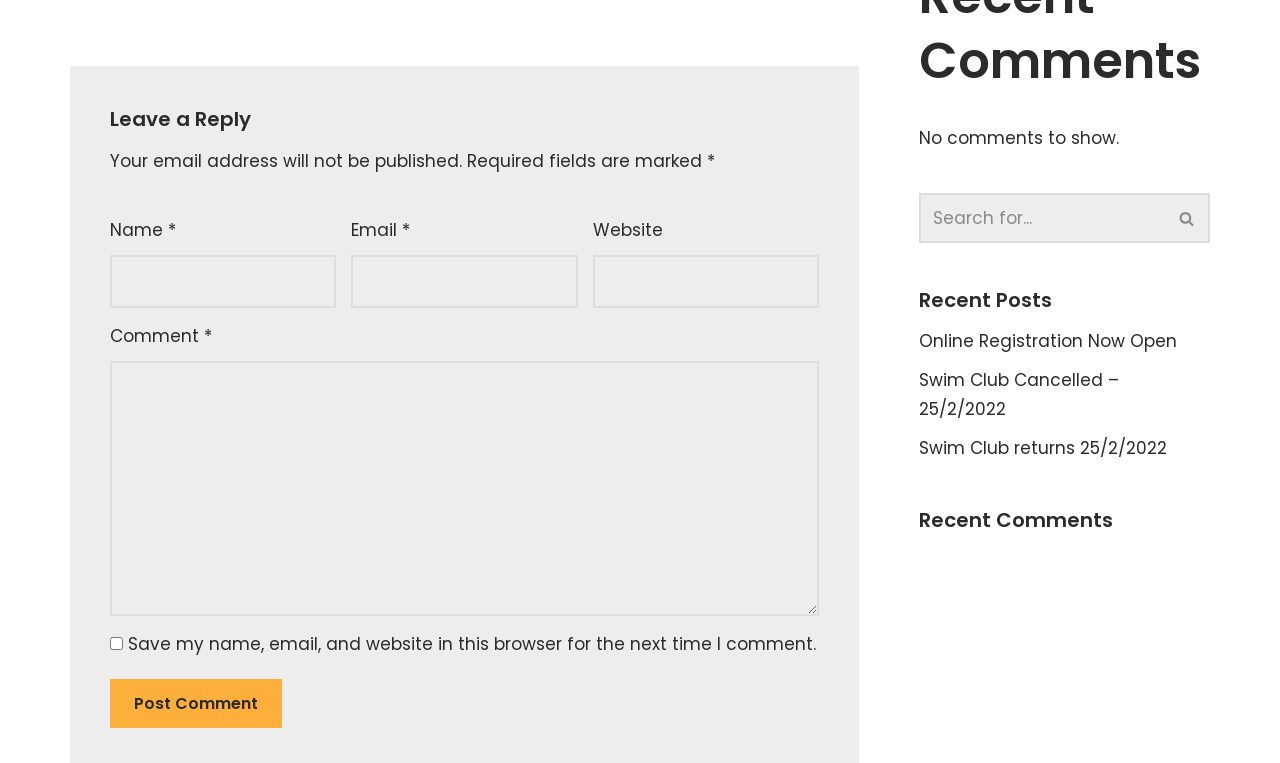Please determine the bounding box coordinates for the element with the description: "parent_node: Email * aria-describedby="email-notes" name="email"".

[0.274, 0.334, 0.451, 0.404]